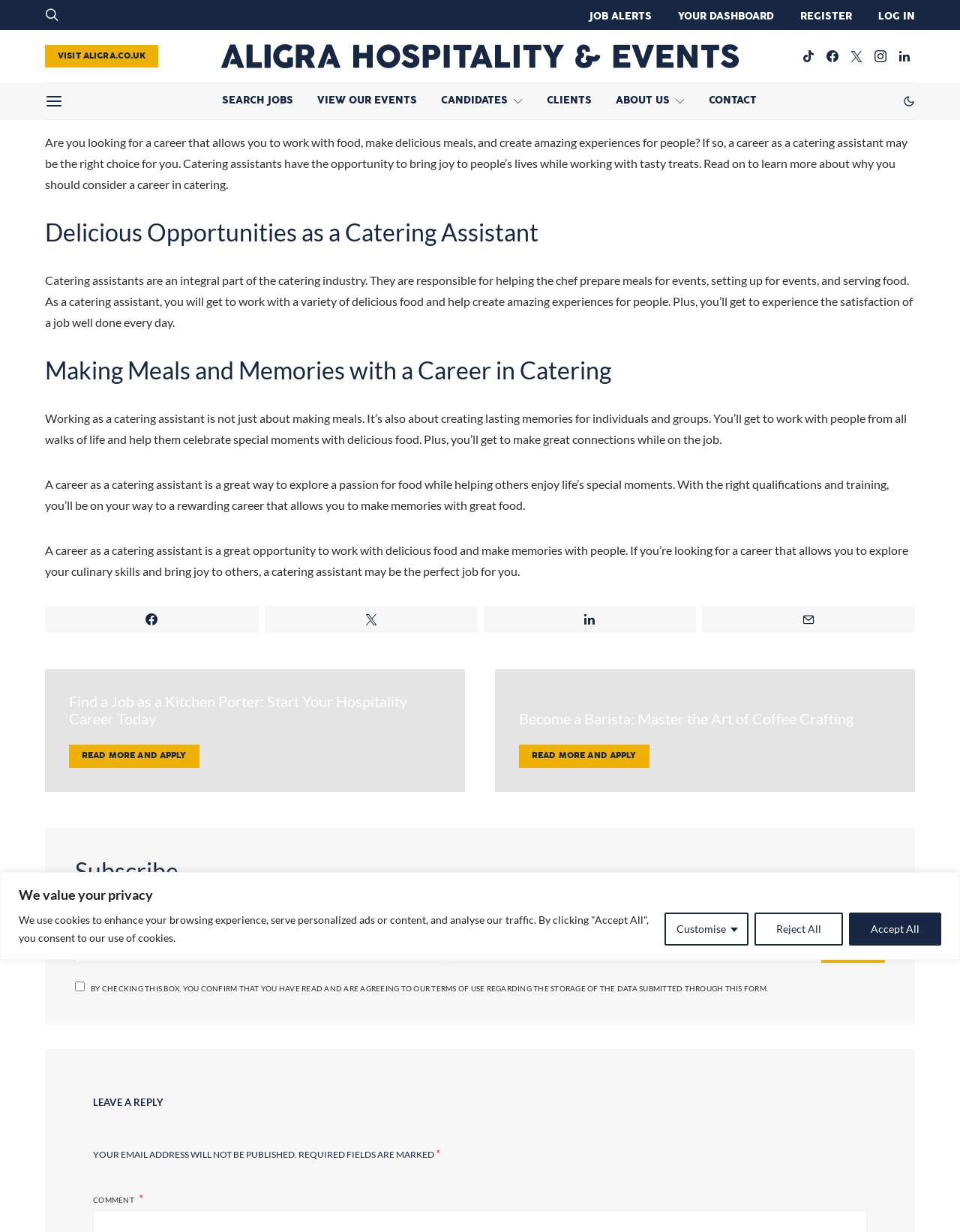What is the purpose of the 'Subscribe' section?
Using the details from the image, give an elaborate explanation to answer the question.

The 'Subscribe' section on the webpage allows users to enter their name and email address to receive the newsletter. This is indicated by the text 'Subscribe now to our newsletter' and the presence of text boxes for entering name and email address.